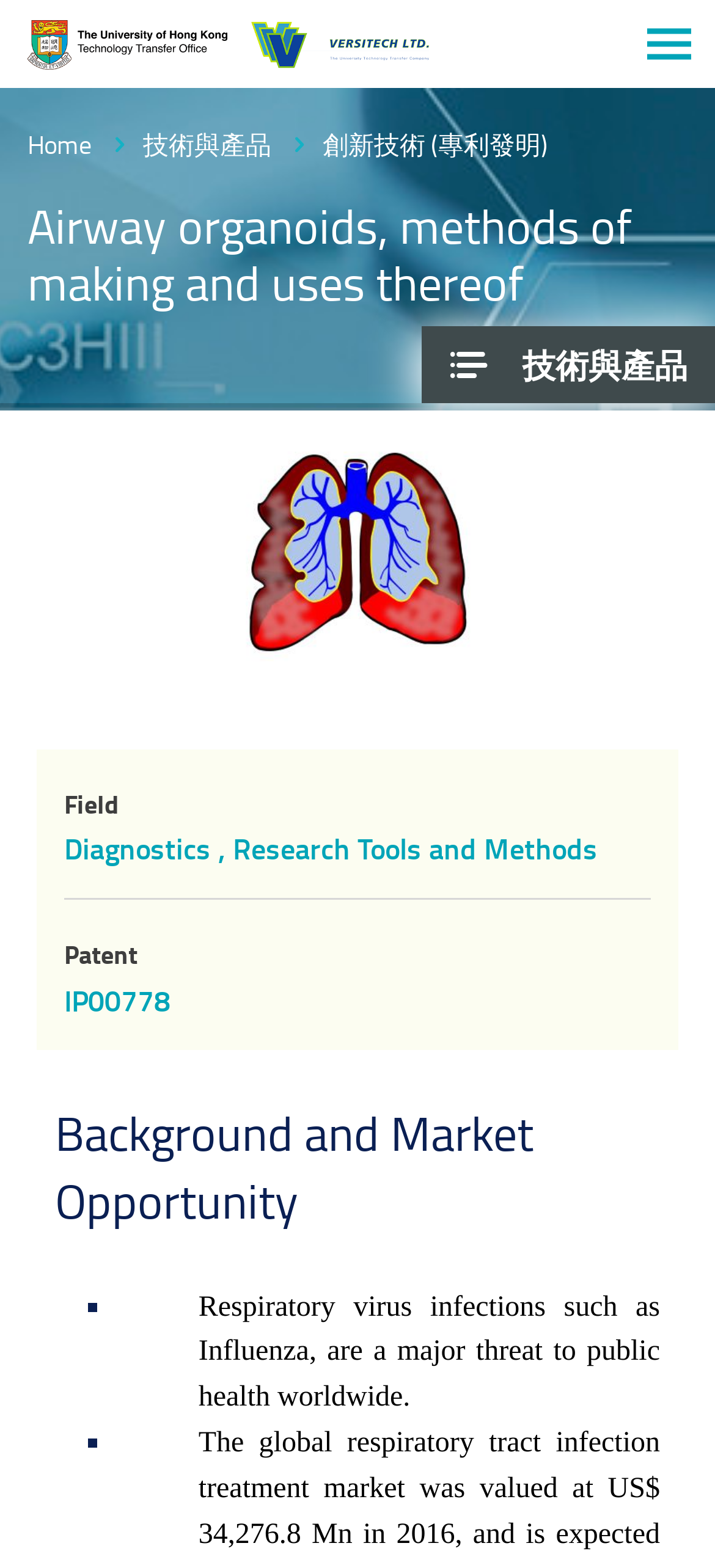What is the patent number of the technology?
Refer to the image and offer an in-depth and detailed answer to the question.

I found the answer by looking at the description list on the webpage, where it says 'Patent' and the corresponding detail is 'IP00778'.